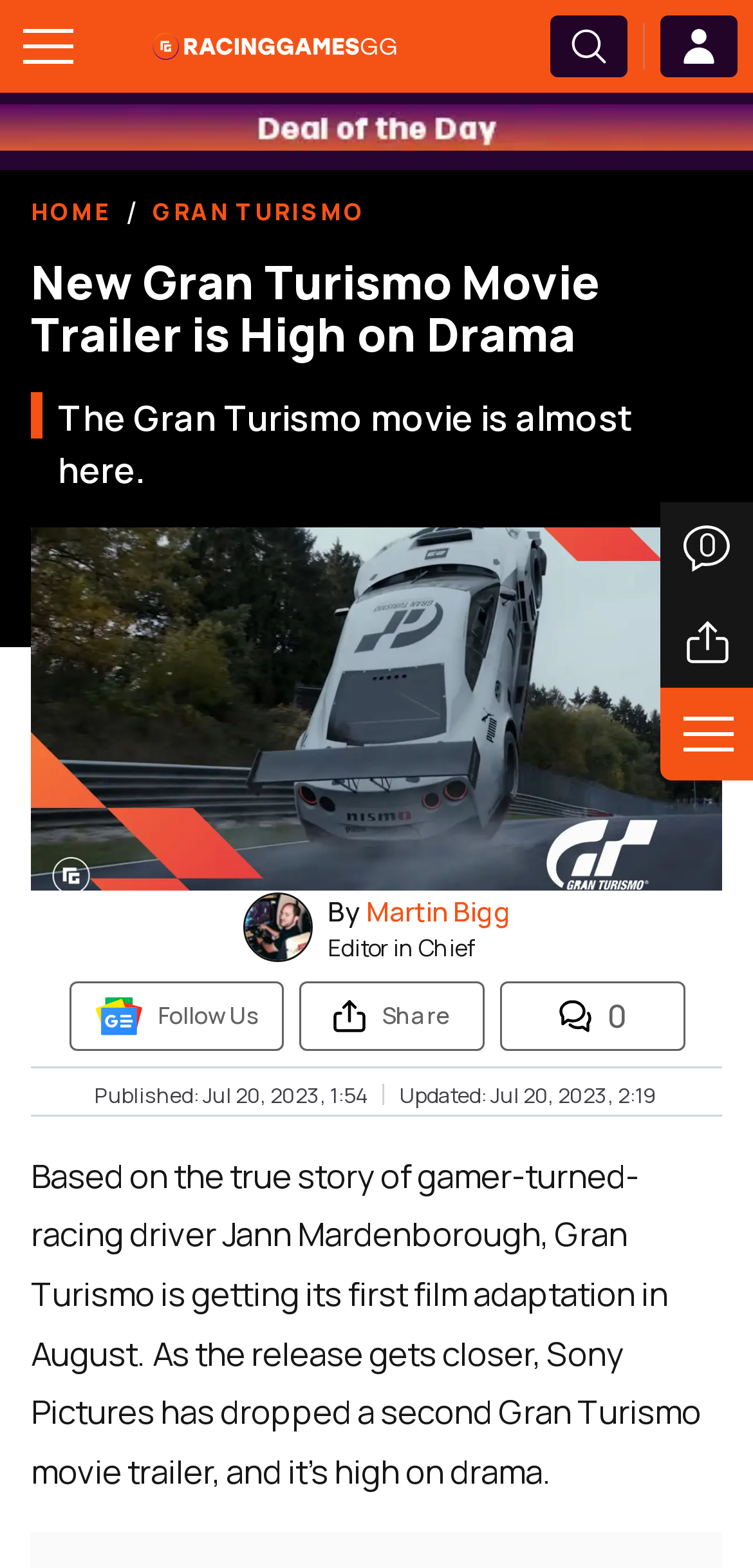Identify the coordinates of the bounding box for the element described below: "Home". Return the coordinates as four float numbers between 0 and 1: [left, top, right, bottom].

[0.041, 0.074, 0.167, 0.108]